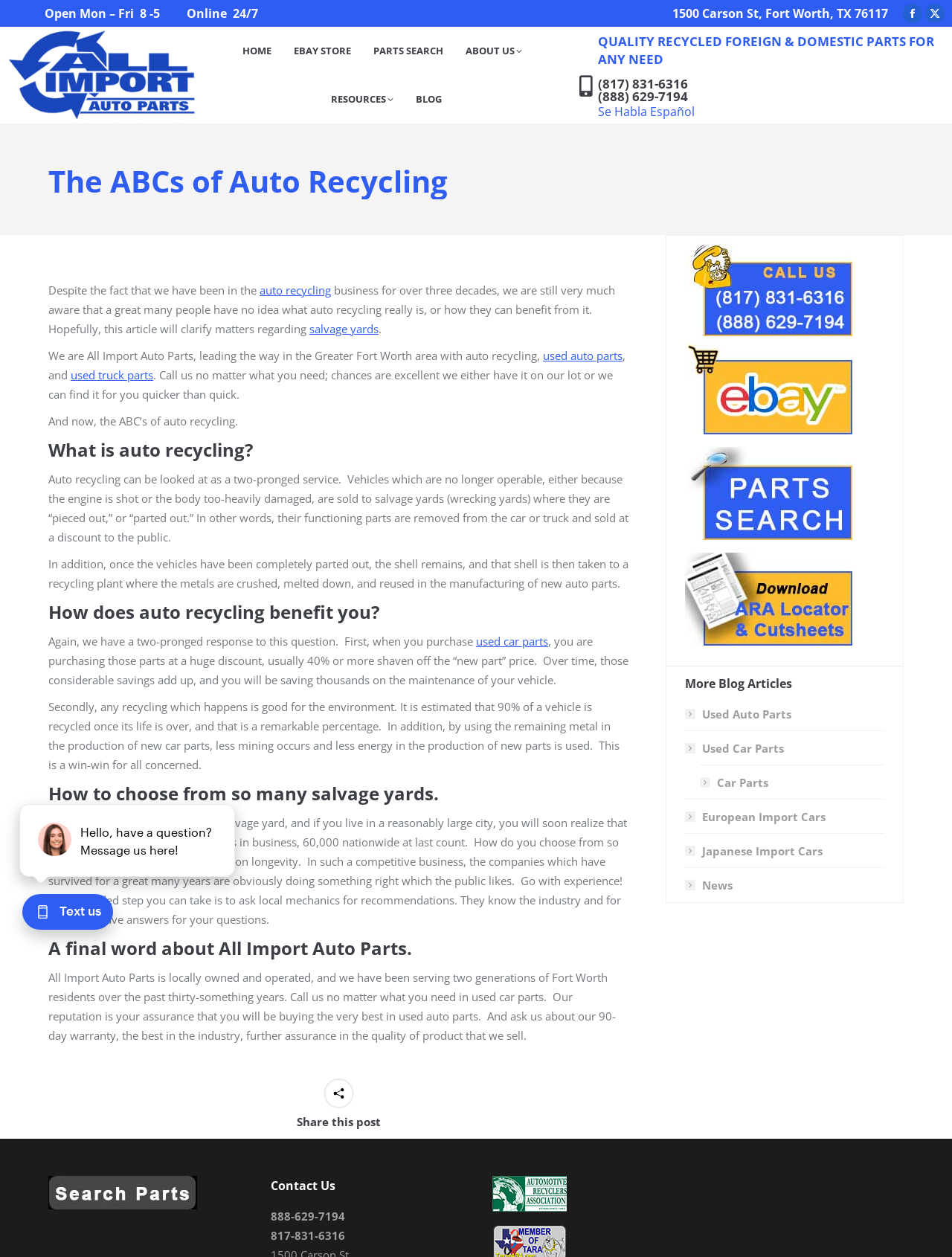Predict the bounding box of the UI element based on the description: "Japanese Import Cars". The coordinates should be four float numbers between 0 and 1, formatted as [left, top, right, bottom].

[0.72, 0.669, 0.864, 0.685]